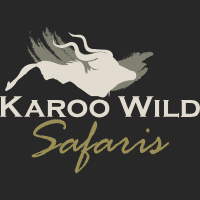What is the typography style of 'Safaris'?
Based on the image, answer the question in a detailed manner.

The name 'Karoo Wild' is presented in bold, elegant typography, enhancing its visibility and recognition, while 'Safaris' is rendered in a softer, flowing script, adding a touch of sophistication.